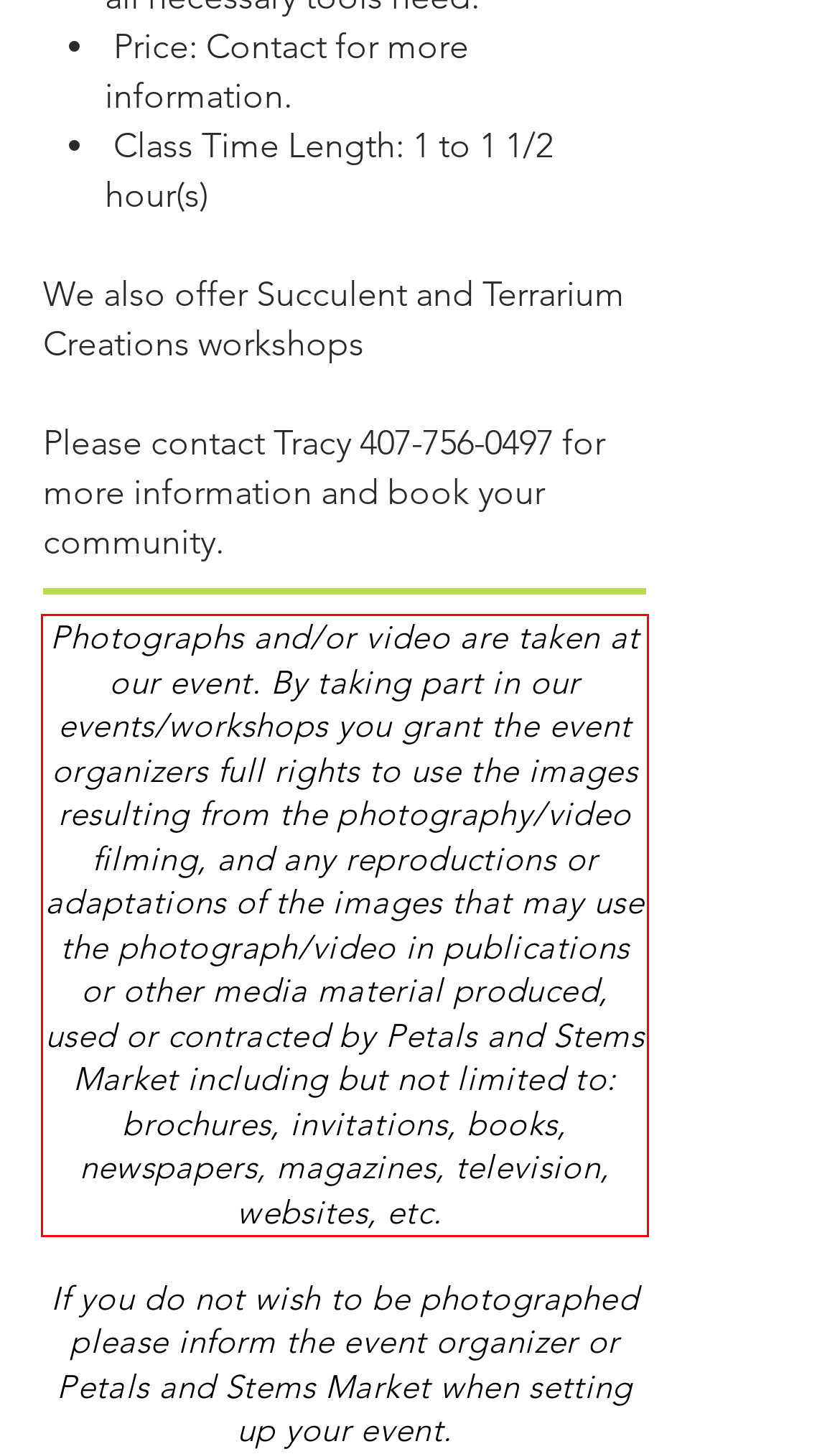You are provided with a screenshot of a webpage that includes a red bounding box. Extract and generate the text content found within the red bounding box.

Photographs and/or video are taken at our event. By taking part in our events/workshops you grant the event organizers full rights to use the images resulting from the photography/video filming, and any reproductions or adaptations of the images that may use the photograph/video in publications or other media material produced, used or contracted by Petals and Stems Market including but not limited to: brochures, invitations, books, newspapers, magazines, television, websites, etc.